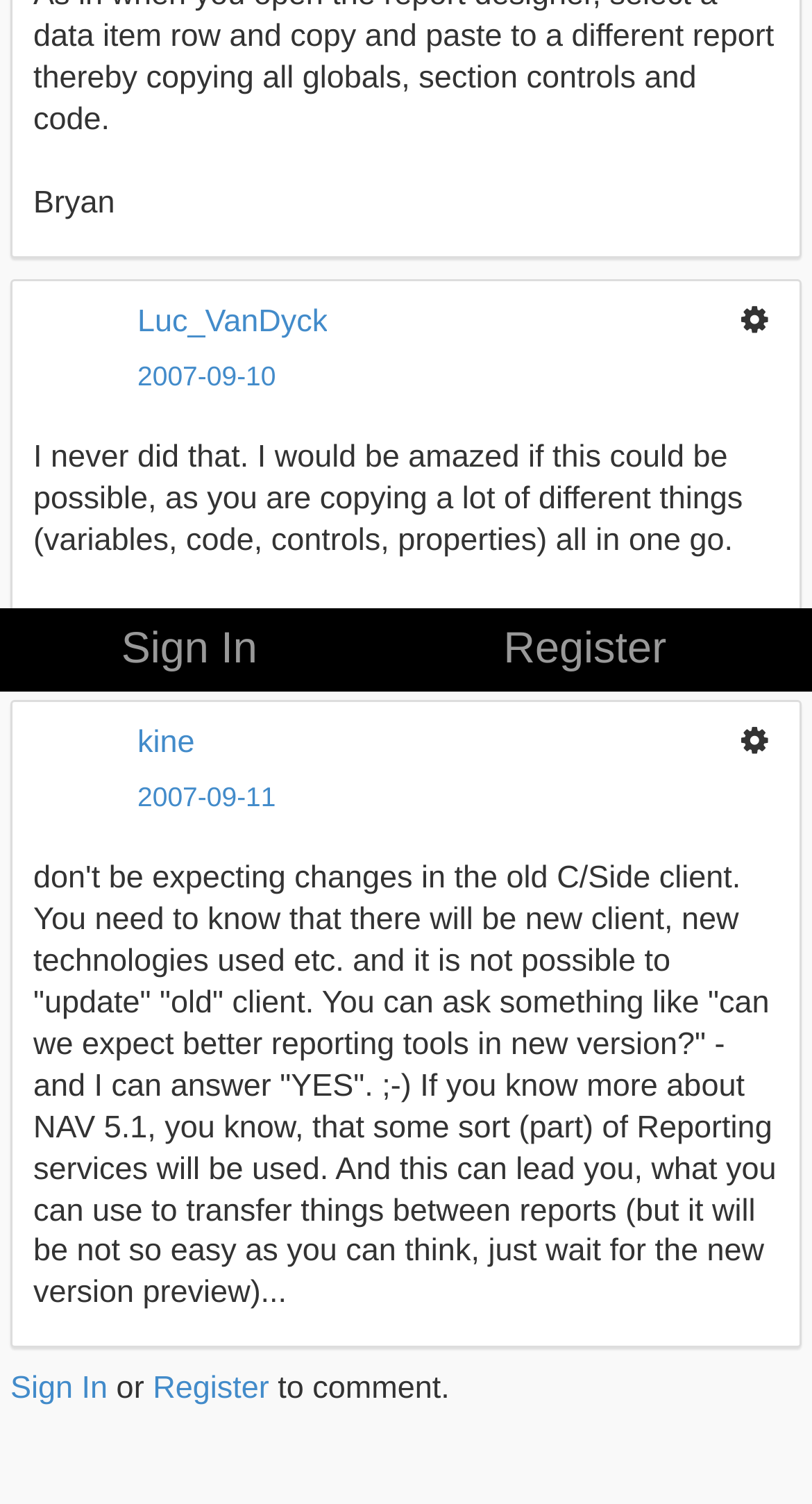From the webpage screenshot, predict the bounding box of the UI element that matches this description: "Options".

[0.9, 0.482, 0.959, 0.505]